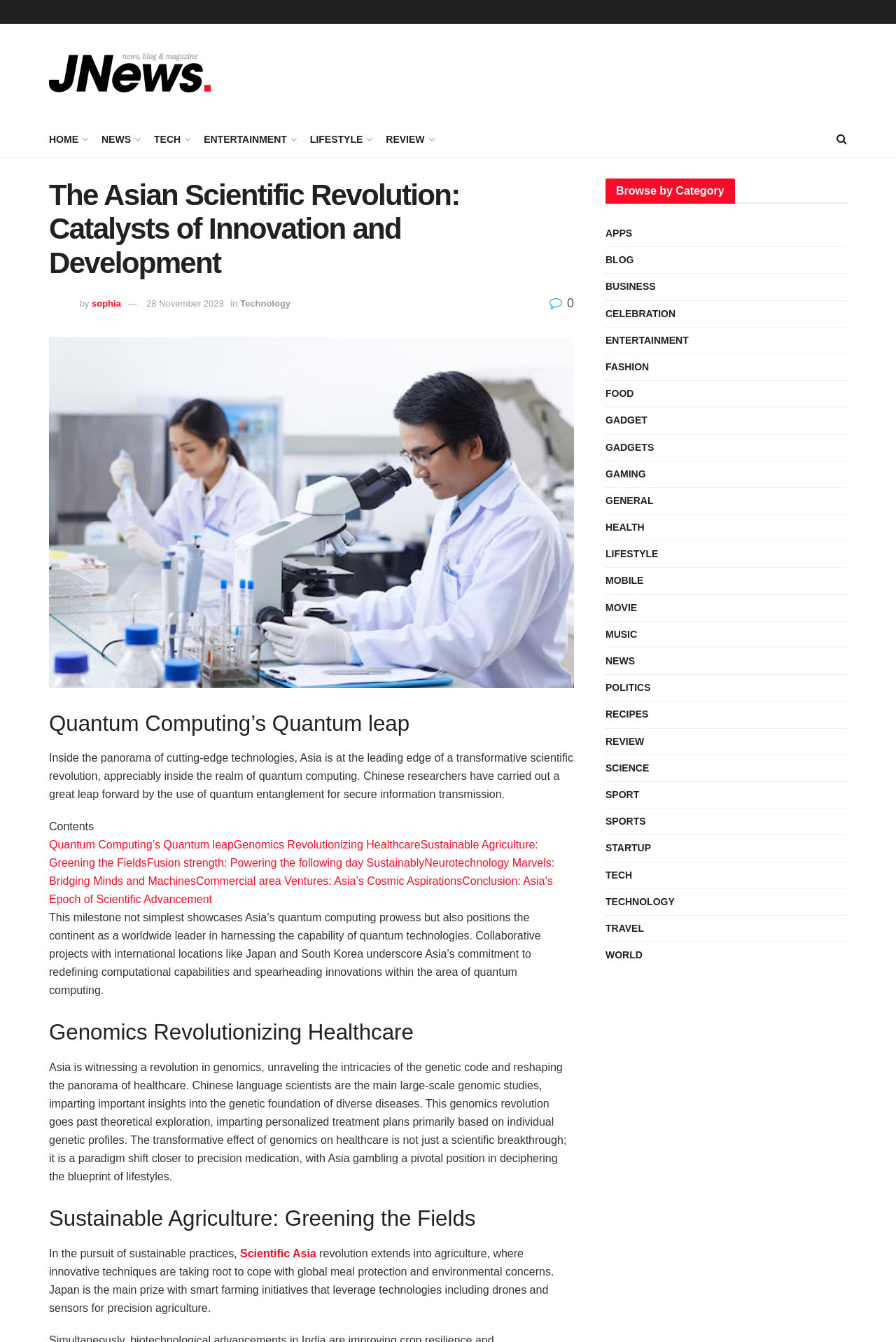Please pinpoint the bounding box coordinates for the region I should click to adhere to this instruction: "View the article by 'sophia'".

[0.102, 0.222, 0.135, 0.23]